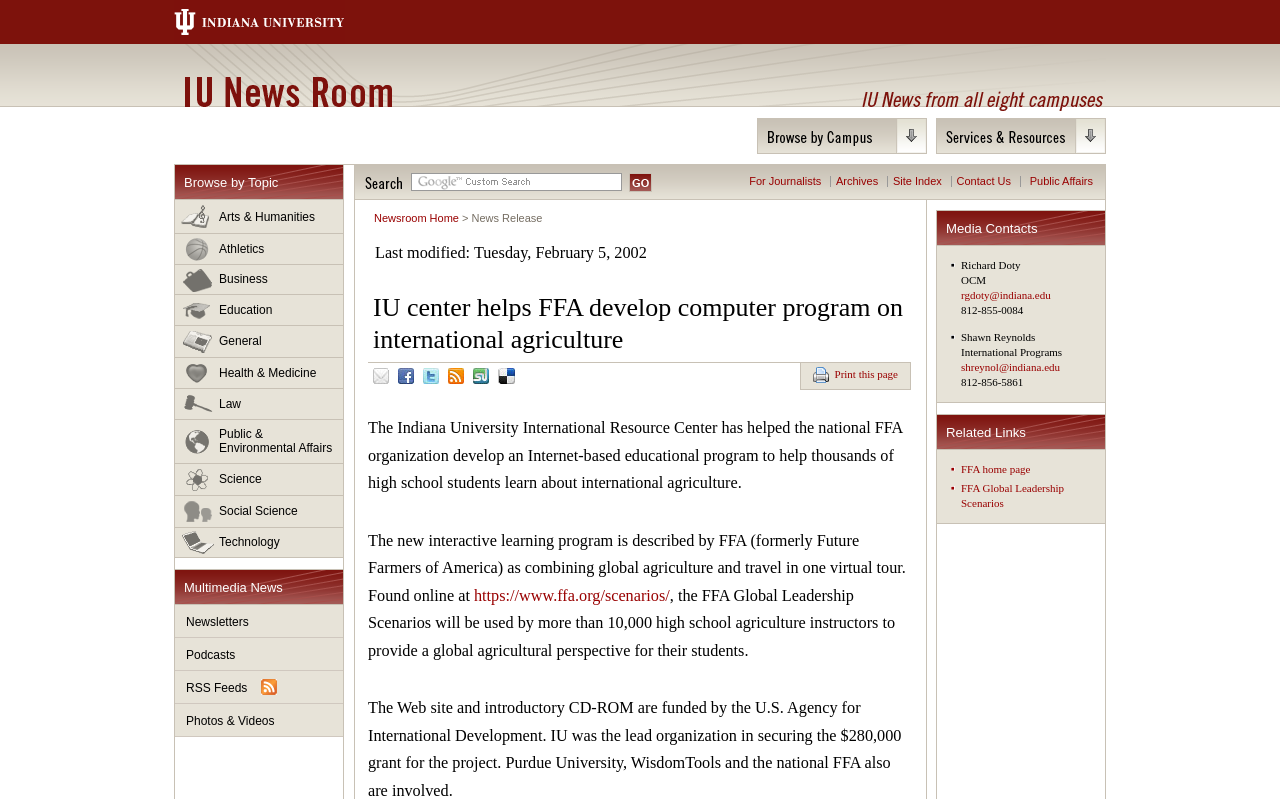Please specify the bounding box coordinates in the format (top-left x, top-left y, bottom-right x, bottom-right y), with values ranging from 0 to 1. Identify the bounding box for the UI component described as follows: Newsroom Home

[0.292, 0.265, 0.359, 0.28]